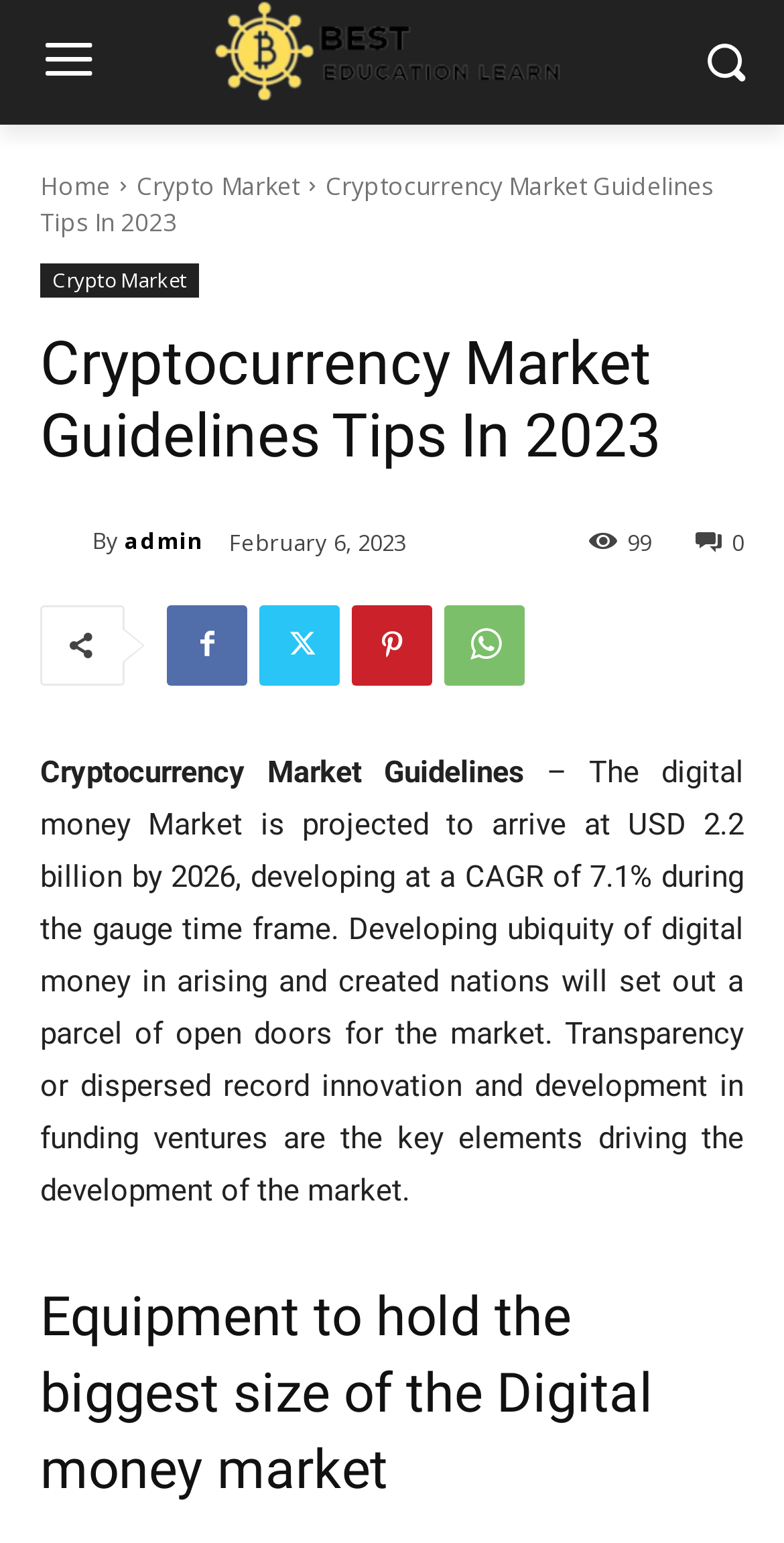Please provide the bounding box coordinates for the element that needs to be clicked to perform the following instruction: "Check the admin profile". The coordinates should be given as four float numbers between 0 and 1, i.e., [left, top, right, bottom].

[0.051, 0.338, 0.118, 0.364]